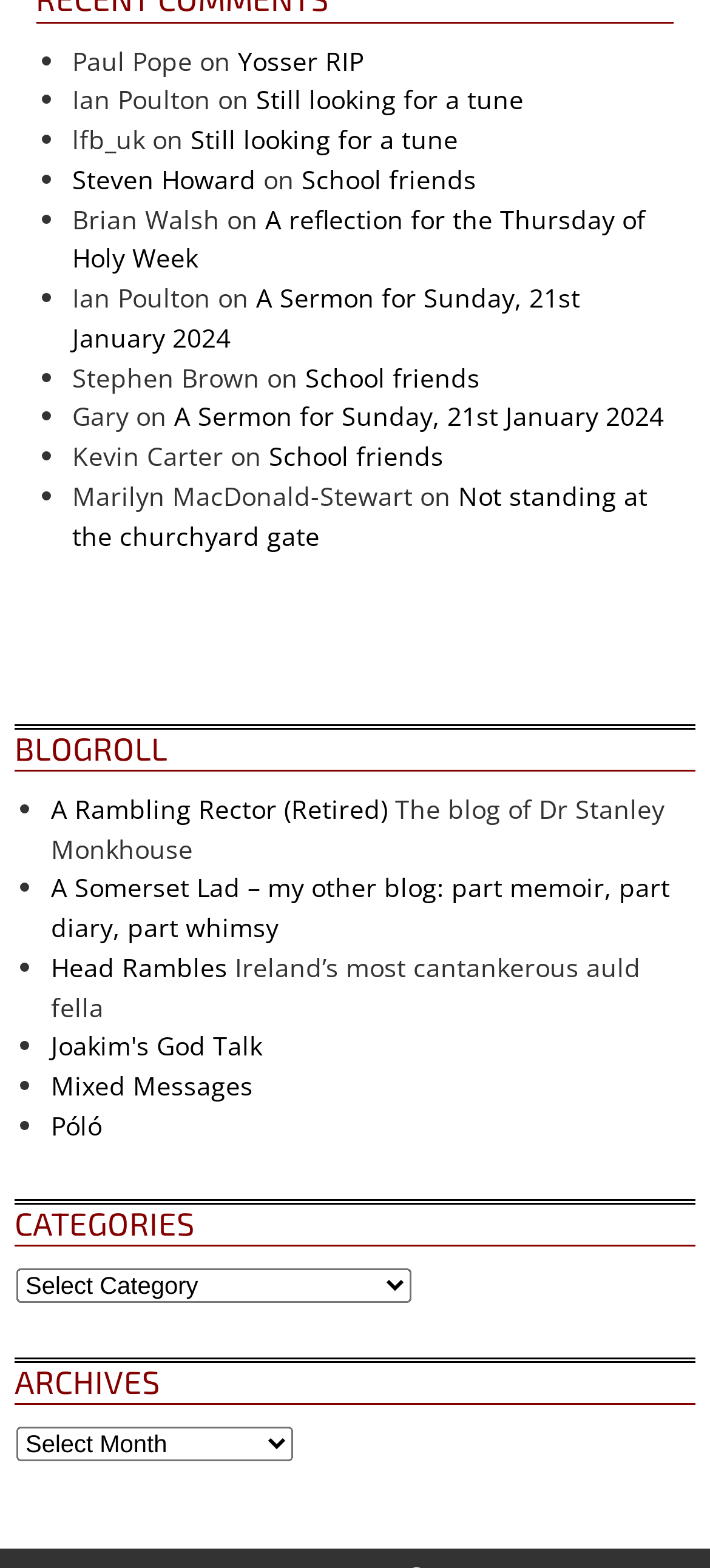Provide the bounding box coordinates of the HTML element described by the text: "Póló".

[0.072, 0.707, 0.144, 0.729]